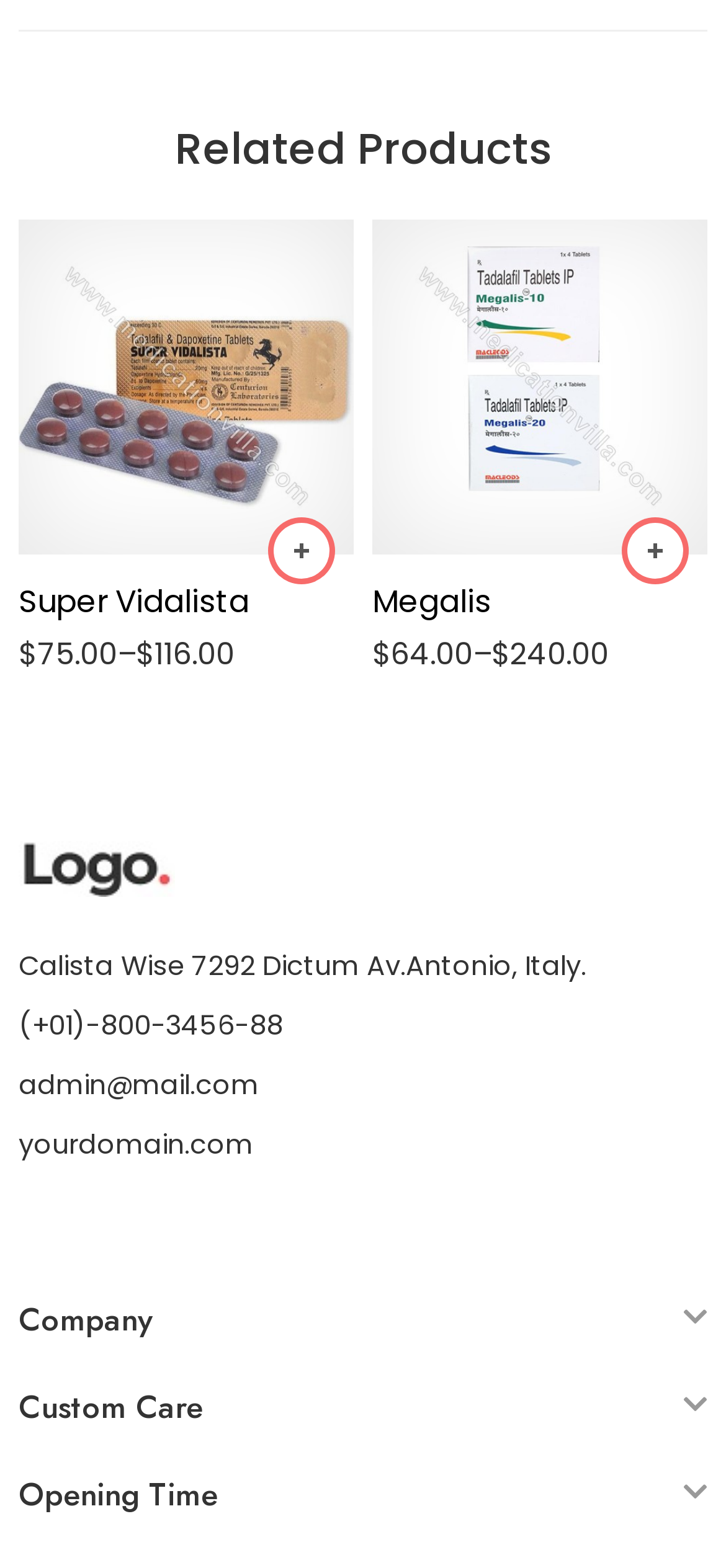Locate the bounding box coordinates of the element that should be clicked to execute the following instruction: "Select options for 'Super Vidalista'".

[0.369, 0.33, 0.462, 0.372]